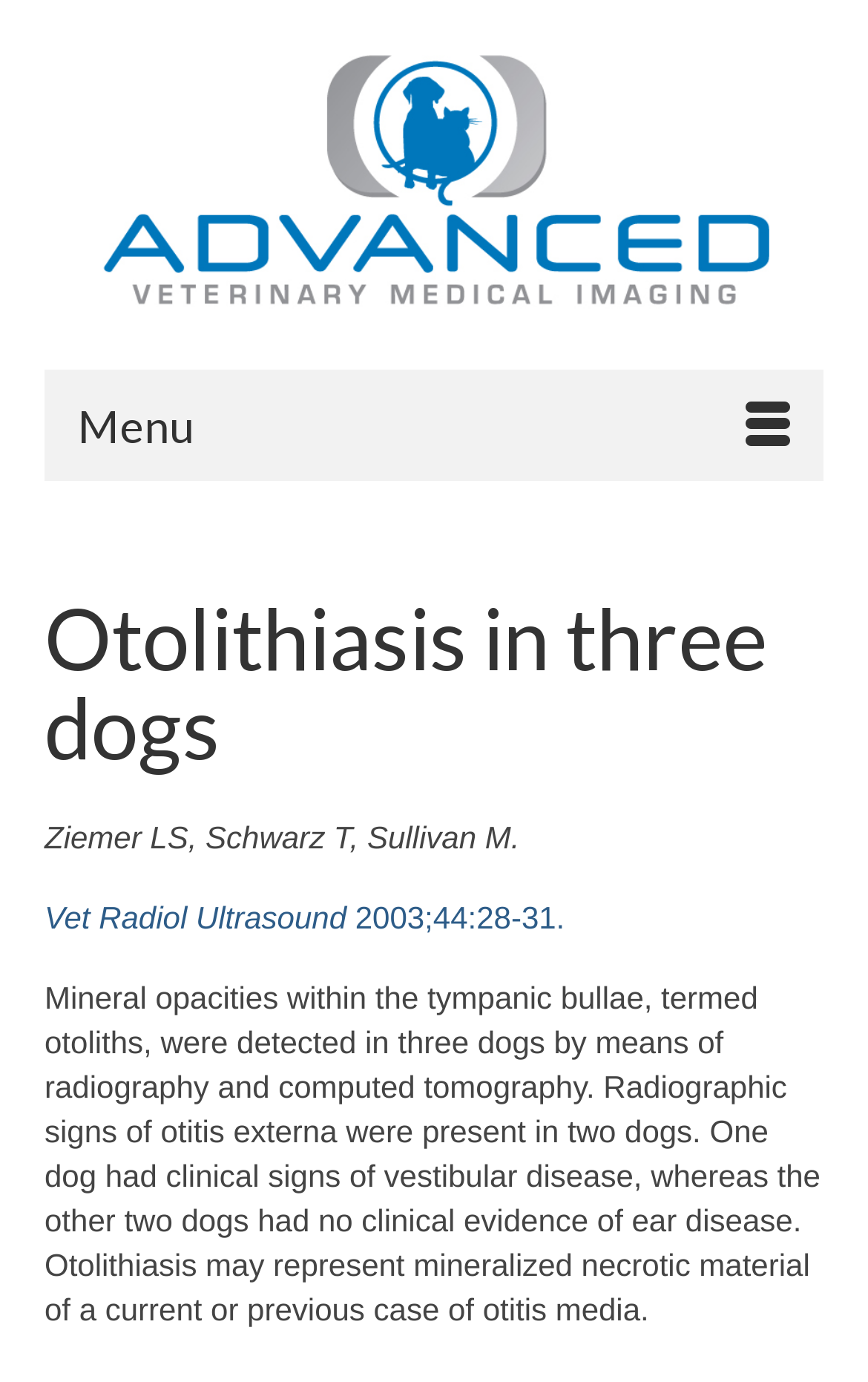What is the name of the authors of the study?
Respond to the question with a single word or phrase according to the image.

Ziemer LS, Schwarz T, Sullivan M